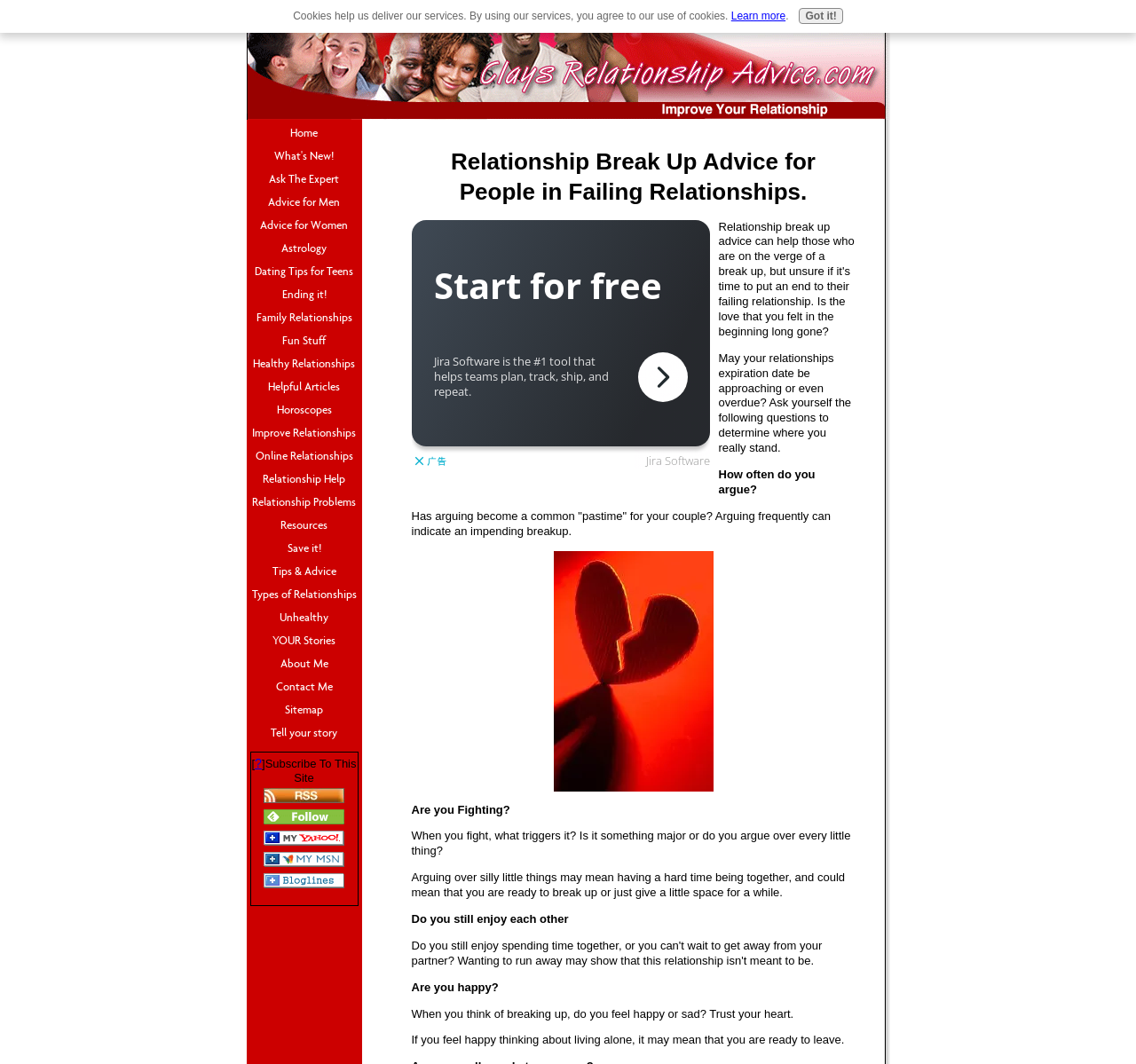Specify the bounding box coordinates of the element's region that should be clicked to achieve the following instruction: "Click on the 'Relationship Help' link". The bounding box coordinates consist of four float numbers between 0 and 1, in the format [left, top, right, bottom].

[0.217, 0.44, 0.318, 0.461]